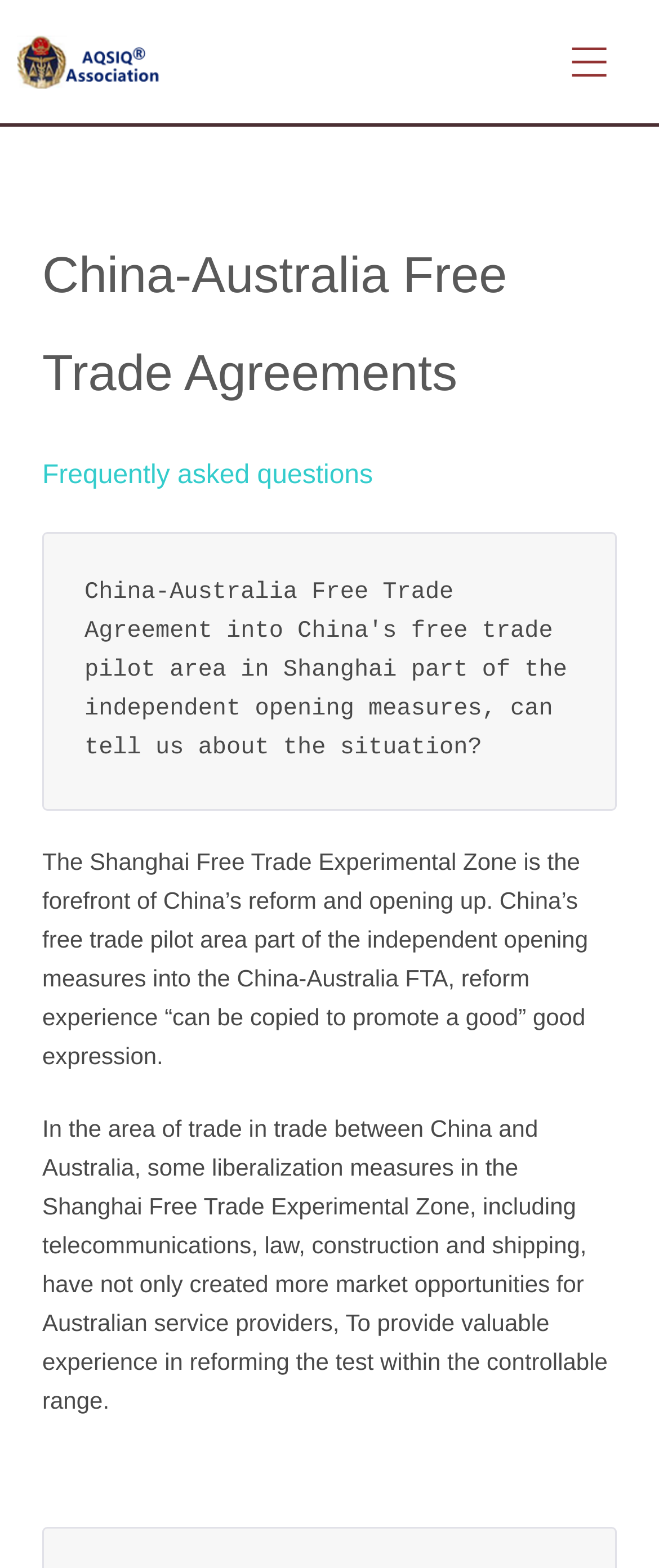Please find the bounding box coordinates of the section that needs to be clicked to achieve this instruction: "Read about China-Australia Free Trade Agreements".

[0.064, 0.145, 0.936, 0.27]